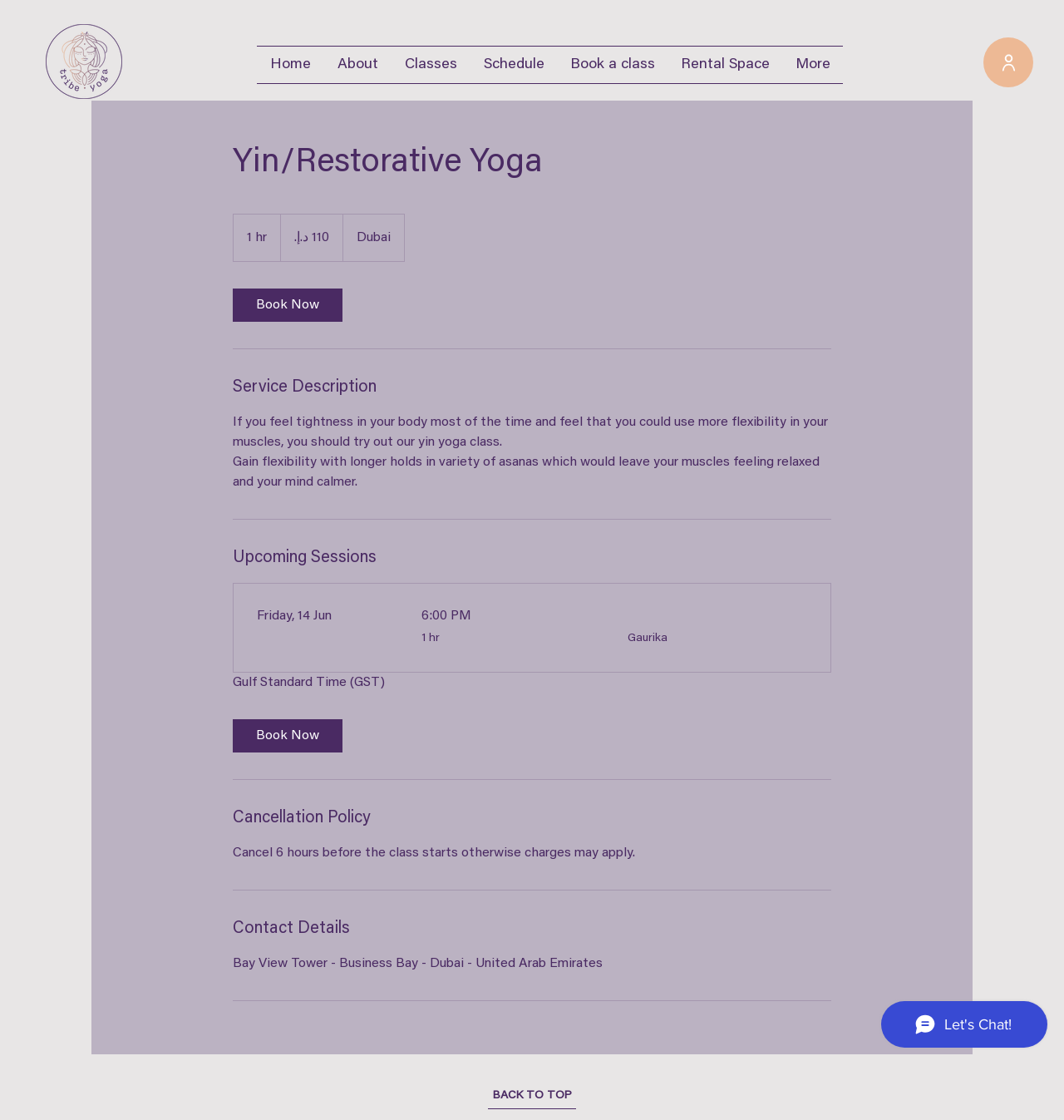Bounding box coordinates are specified in the format (top-left x, top-left y, bottom-right x, bottom-right y). All values are floating point numbers bounded between 0 and 1. Please provide the bounding box coordinate of the region this sentence describes: BACK TO TOP

[0.459, 0.968, 0.541, 0.991]